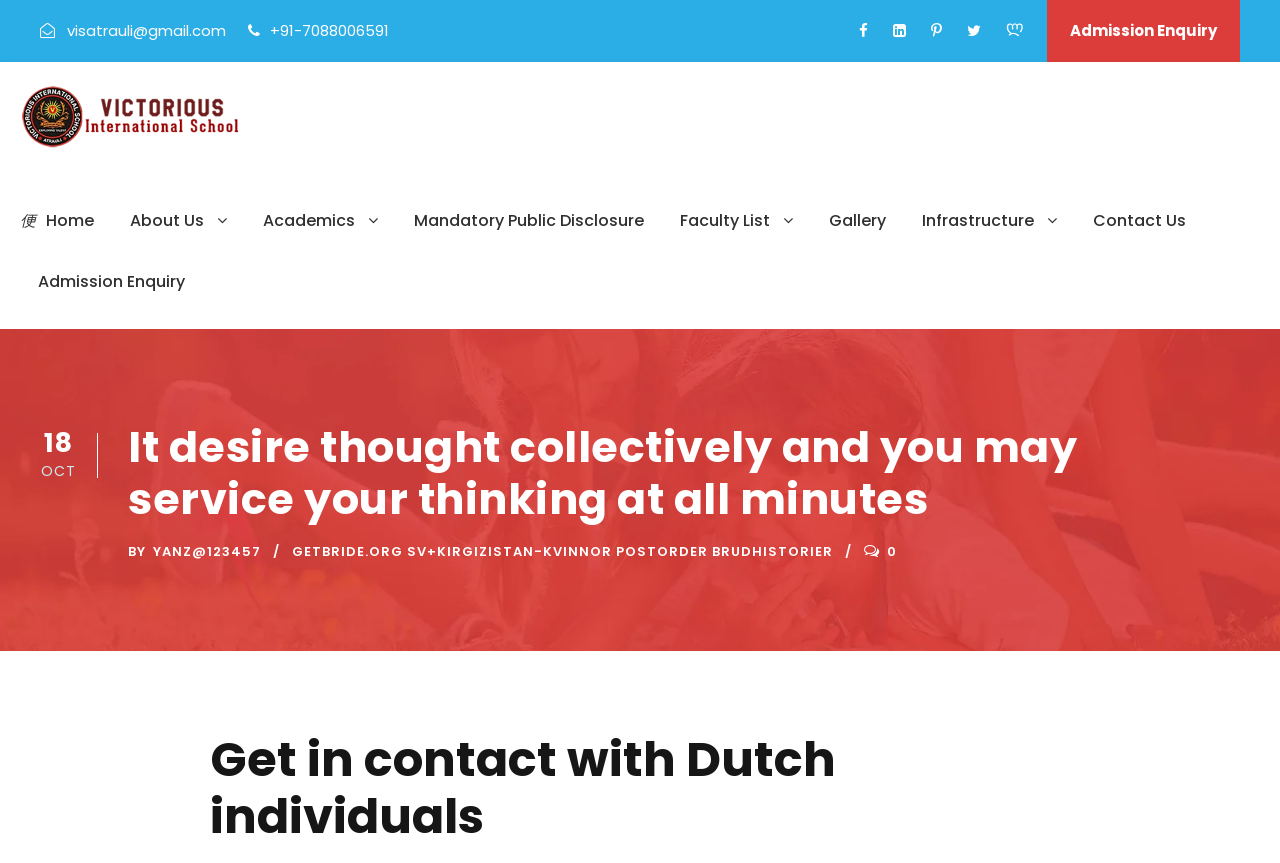Please give the bounding box coordinates of the area that should be clicked to fulfill the following instruction: "Click the email link". The coordinates should be in the format of four float numbers from 0 to 1, i.e., [left, top, right, bottom].

[0.049, 0.023, 0.18, 0.048]